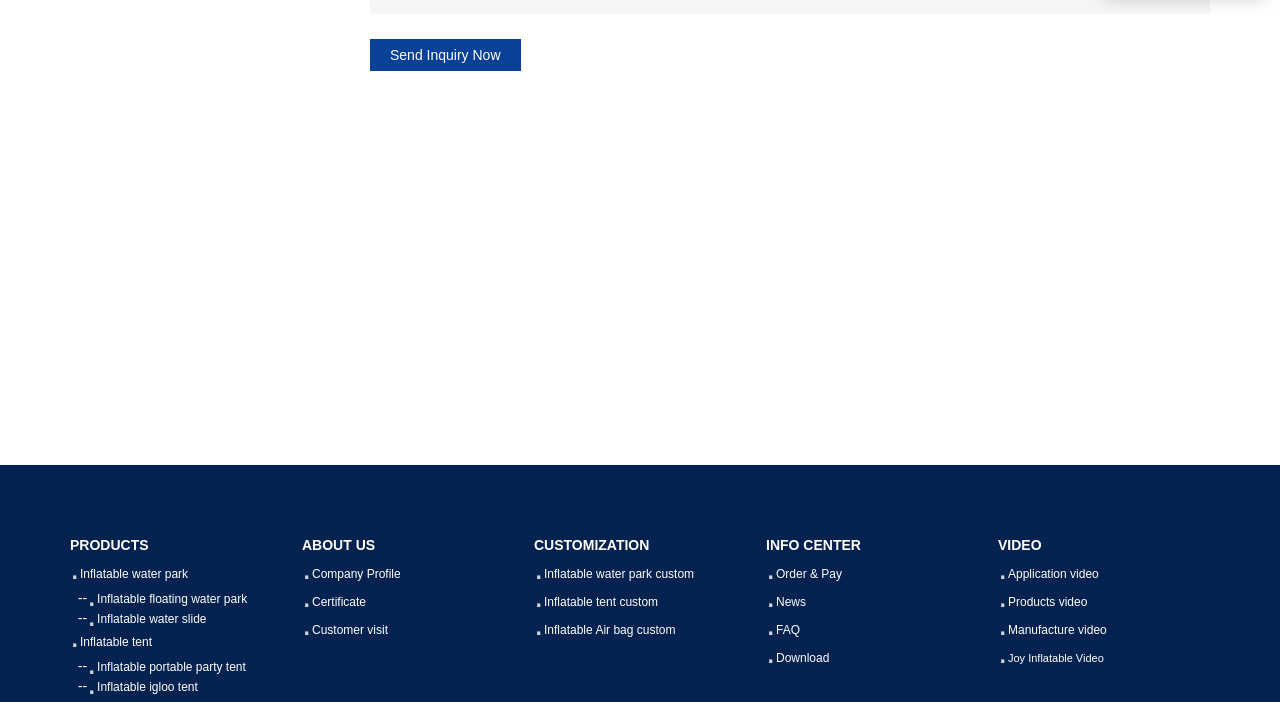Please locate the bounding box coordinates of the element's region that needs to be clicked to follow the instruction: "Learn about company profile". The bounding box coordinates should be provided as four float numbers between 0 and 1, i.e., [left, top, right, bottom].

[0.236, 0.798, 0.402, 0.838]